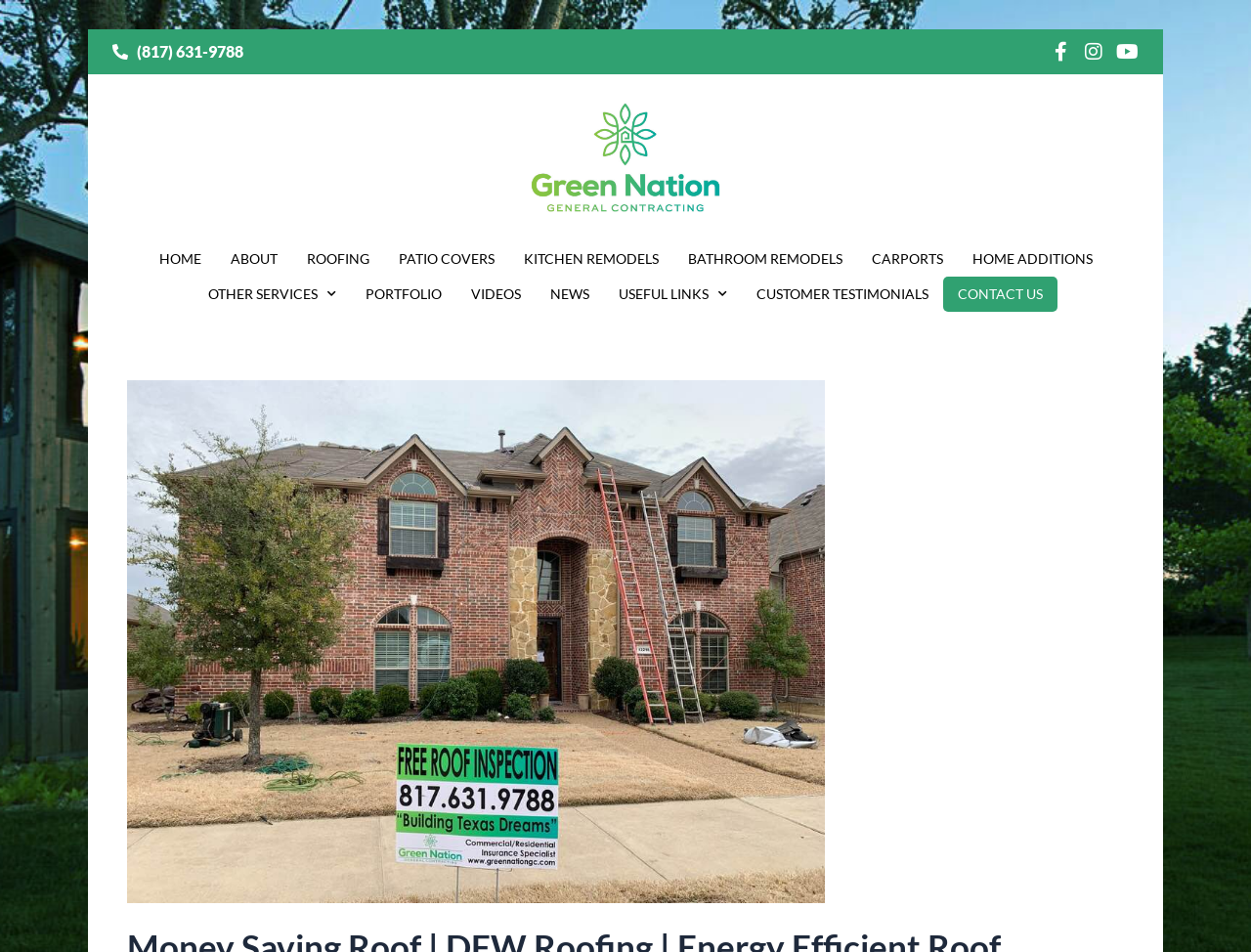Please reply with a single word or brief phrase to the question: 
How many menu items have a dropdown?

2